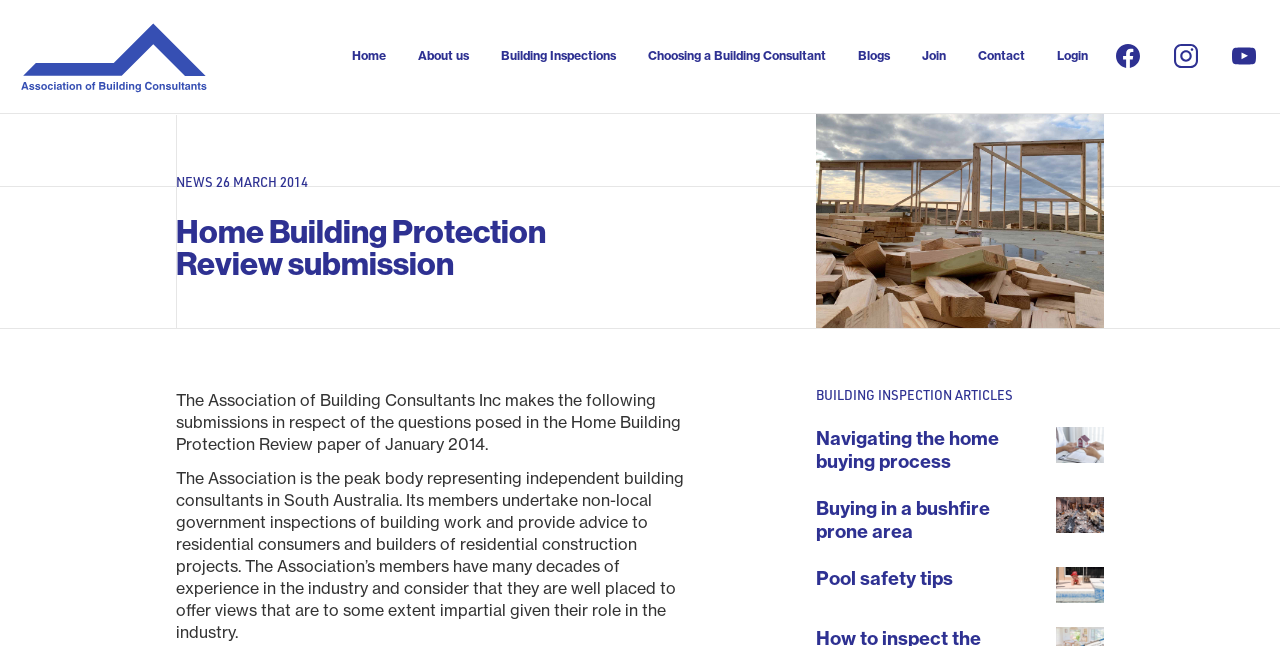Locate the bounding box coordinates of the clickable region to complete the following instruction: "Click the Home link."

[0.262, 0.043, 0.314, 0.129]